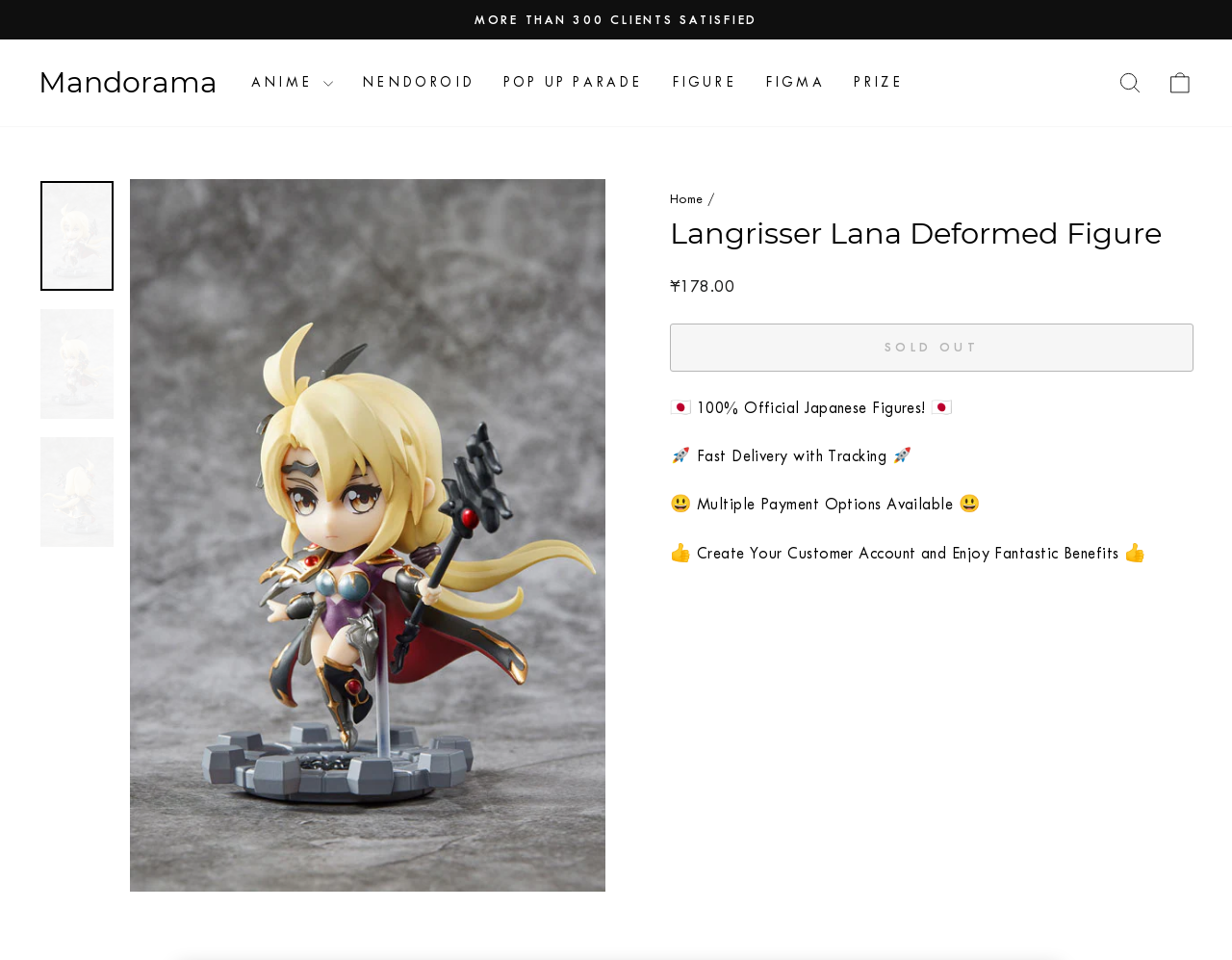Please find the bounding box coordinates of the section that needs to be clicked to achieve this instruction: "Search for products".

[0.897, 0.065, 0.938, 0.108]